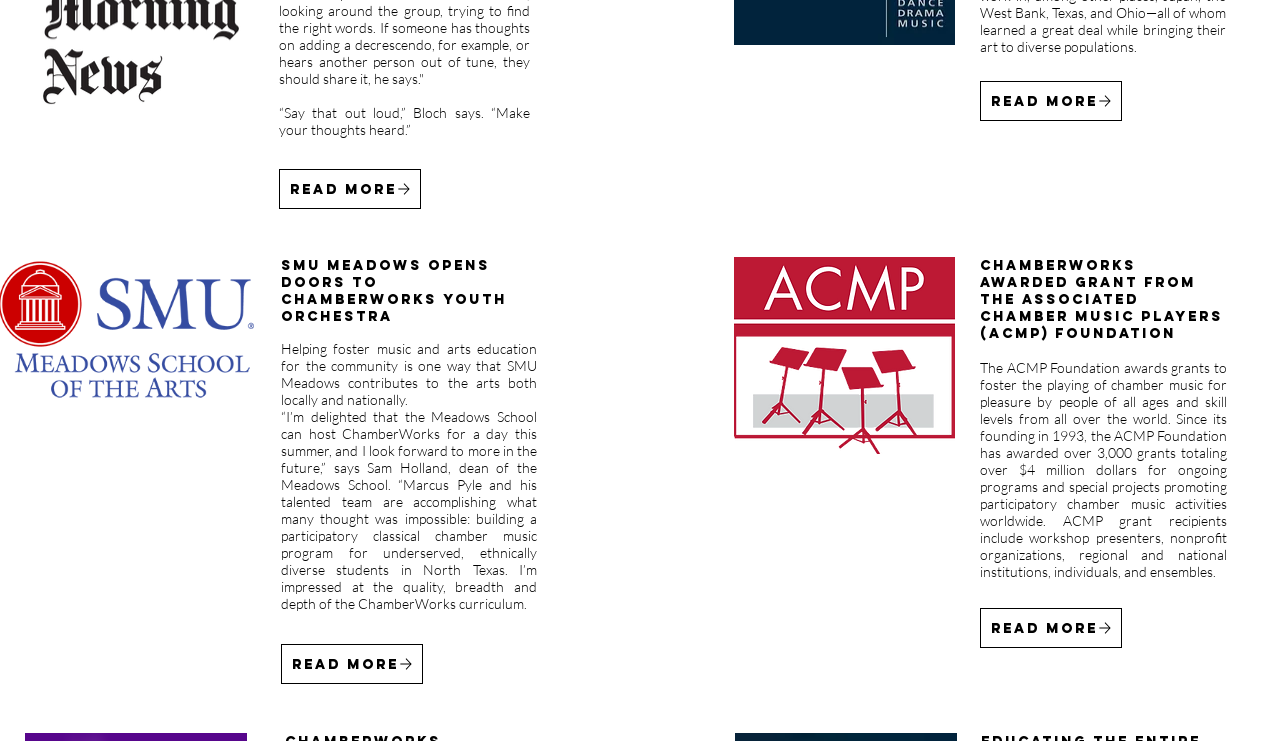What is the purpose of the ACMP Foundation?
Please give a detailed and thorough answer to the question, covering all relevant points.

The ACMP Foundation awards grants to foster the playing of chamber music for pleasure by people of all ages and skill levels from all over the world, as mentioned in the text describing the foundation.